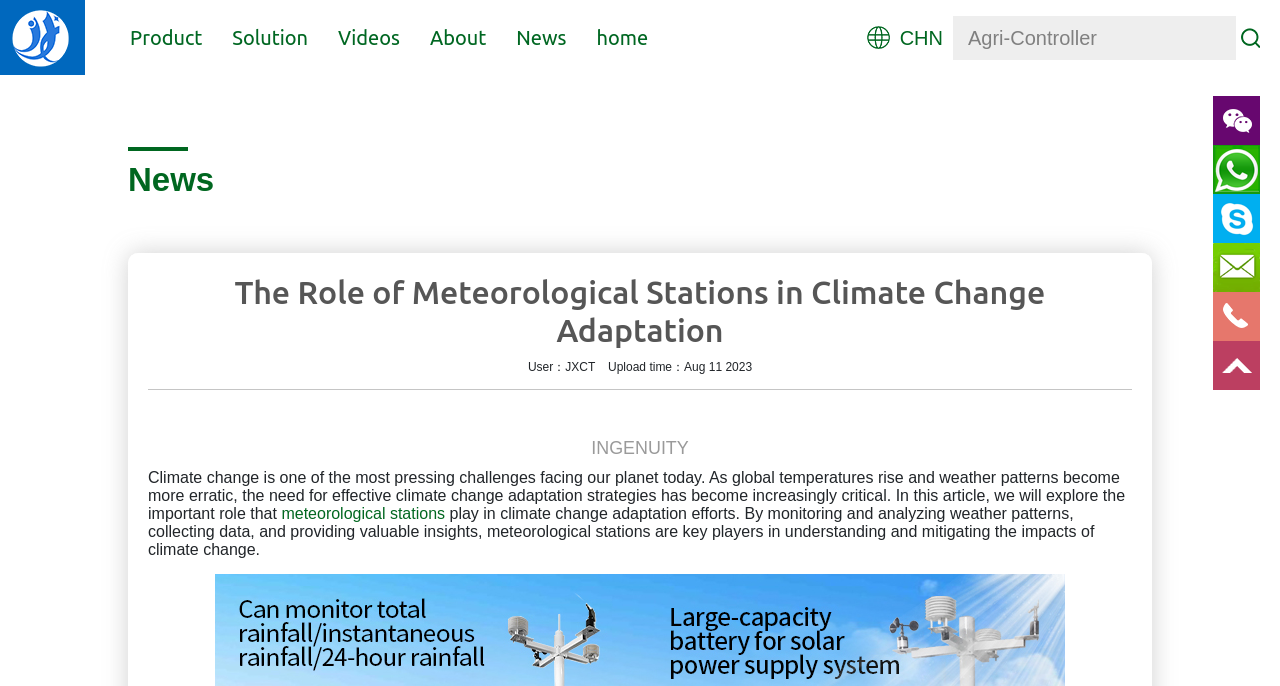What is the purpose of the Agri-Controller?
Please give a detailed and thorough answer to the question, covering all relevant points.

The Agri-Controller is mentioned alongside the Soil sensor detector and Weather station, suggesting that it is related to smart agriculture, which is a key aspect of the webpage's content.